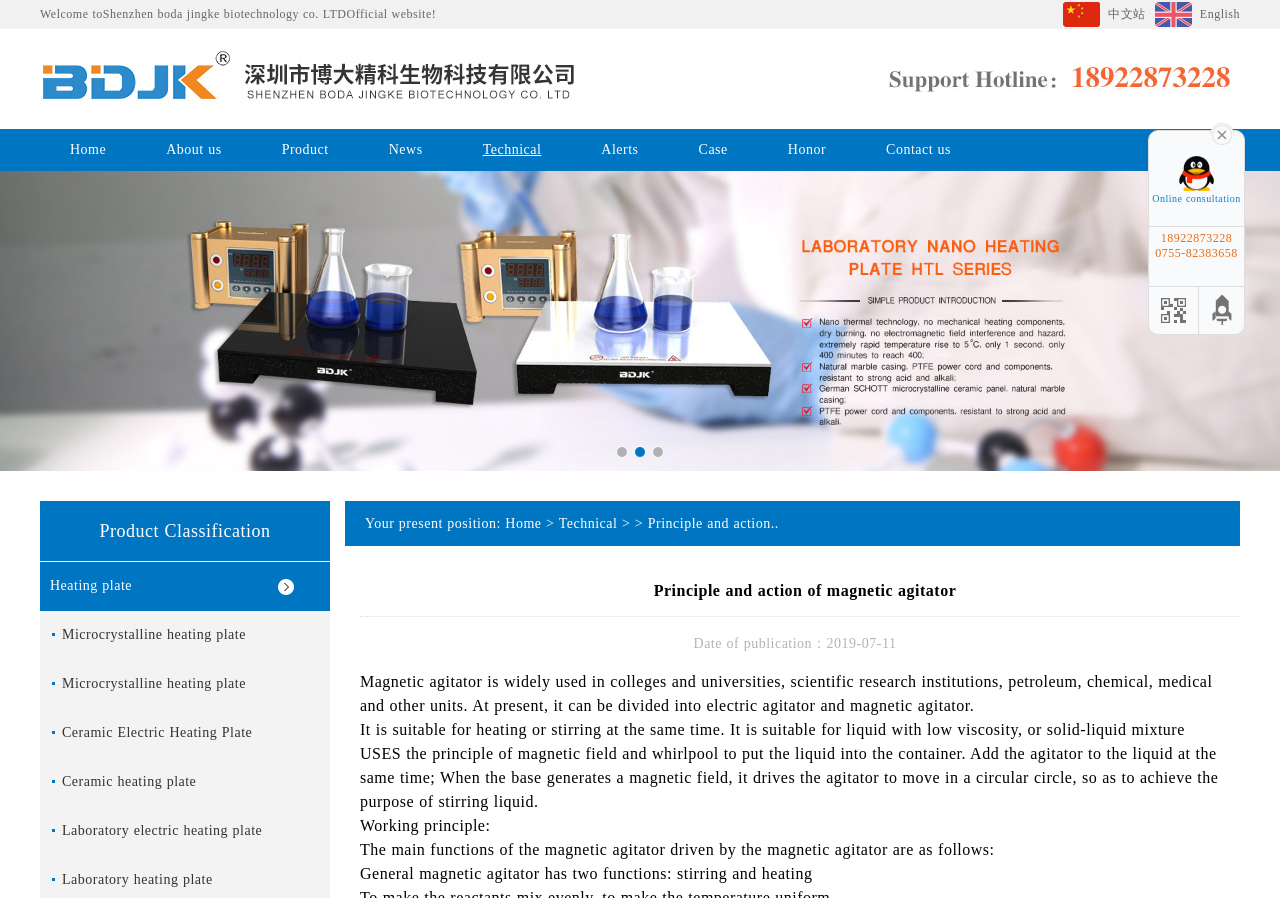Highlight the bounding box of the UI element that corresponds to this description: "Principle and action..".

[0.506, 0.575, 0.608, 0.591]